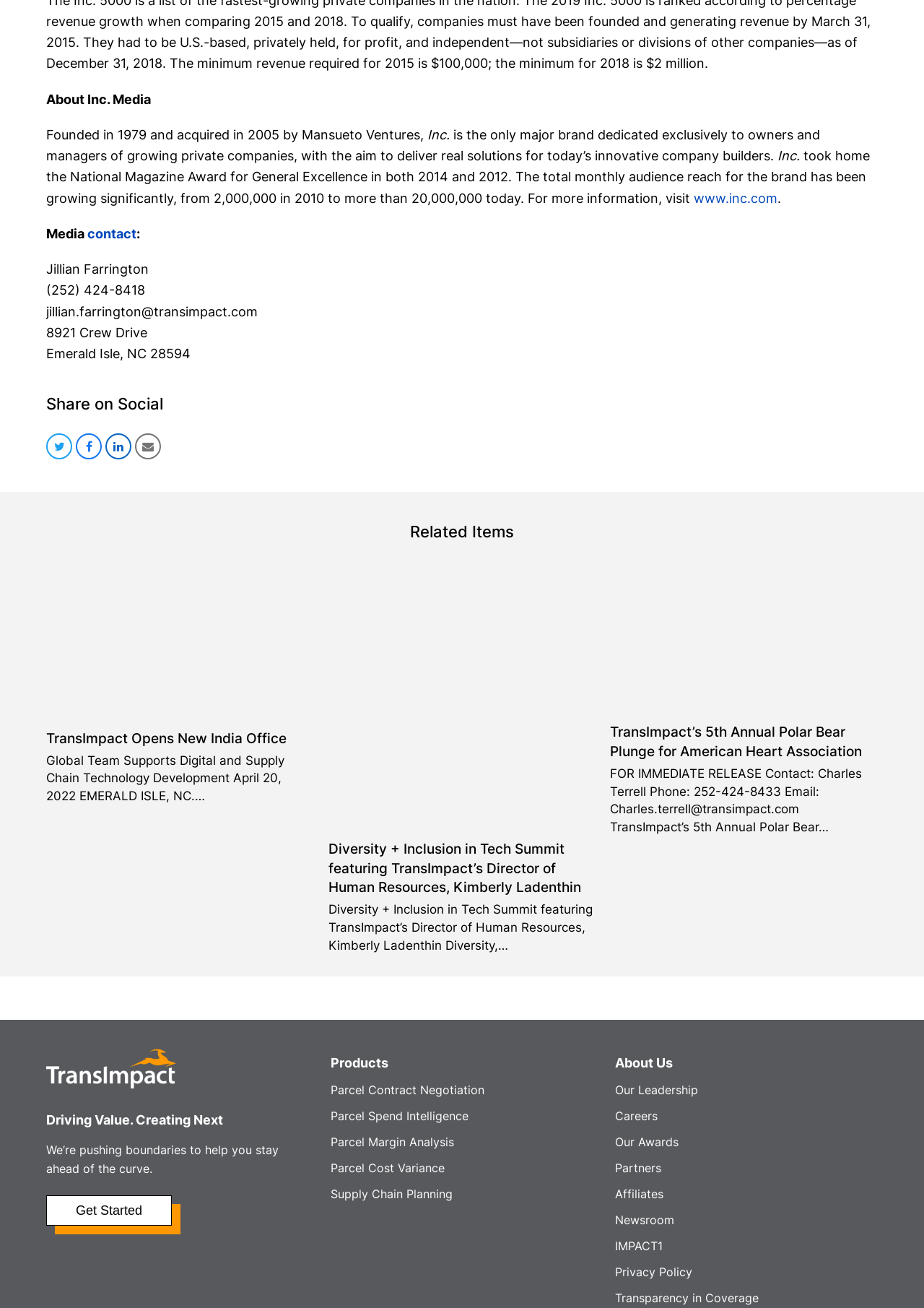What is the title of the first article?
Answer the question with as much detail as possible.

The first article is located in the 'Related Items' section, and its title is 'TransImpact Opens New India Office'. This can be found by looking at the link text in the article section.